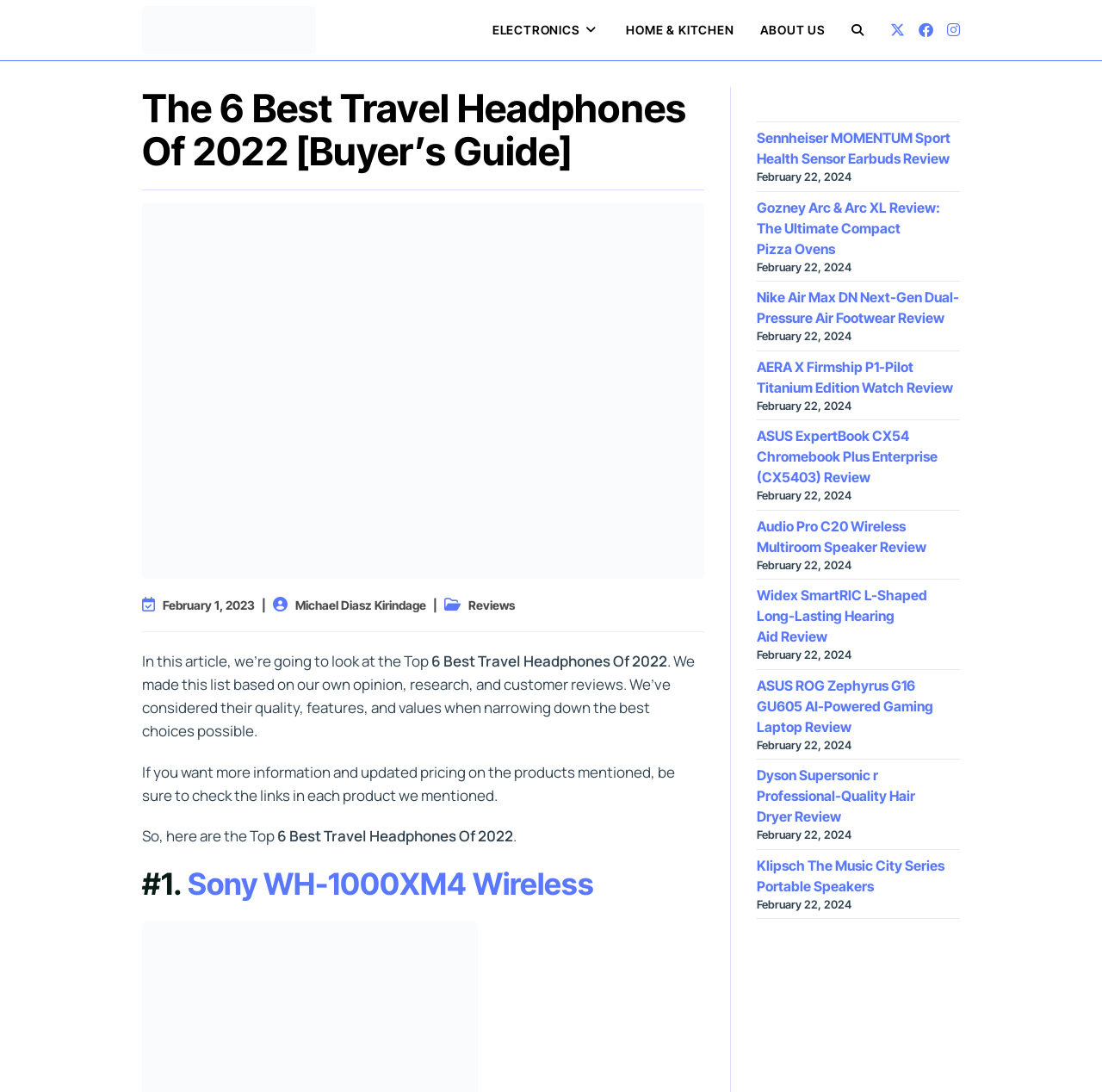Identify the bounding box coordinates for the UI element that matches this description: "alt="Oasthar.com Logo"".

[0.129, 0.017, 0.287, 0.035]